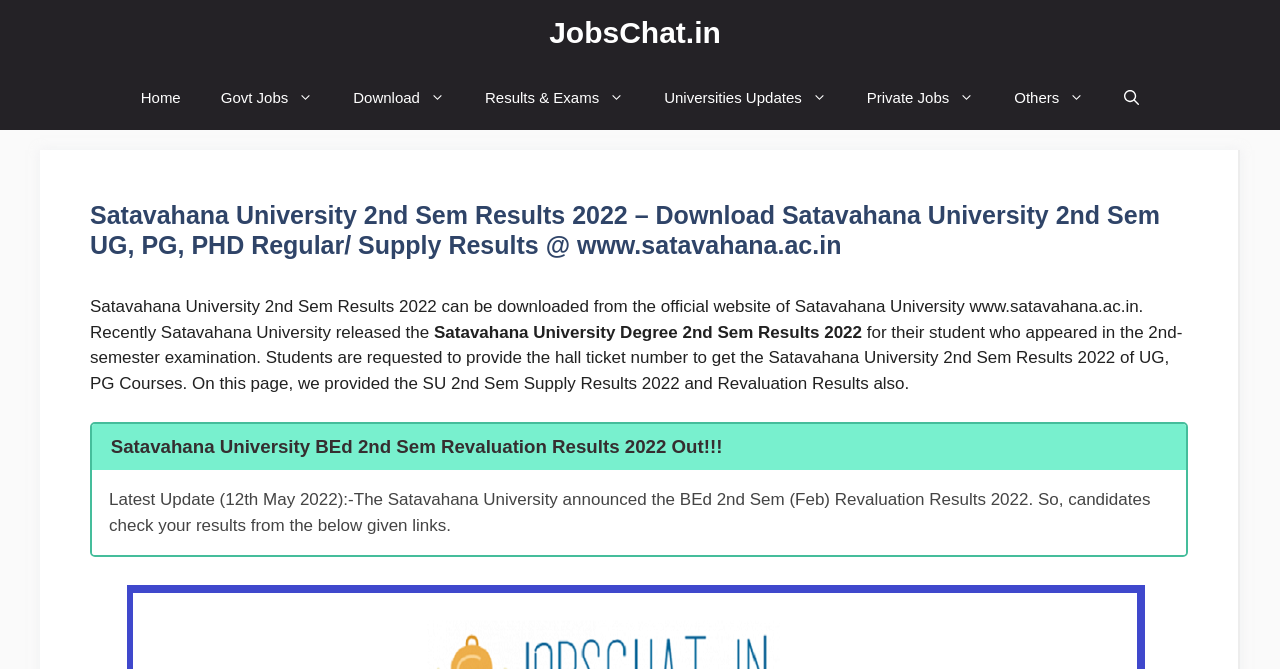What is the name of the university?
Please provide a detailed and thorough answer to the question.

I found the answer by reading the heading 'Satavahana University 2nd Sem Results 2022 – Download Satavahana University 2nd Sem UG, PG, PHD Regular/ Supply Results @ www.satavahana.ac.in' which indicates that the webpage is related to Satavahana University.